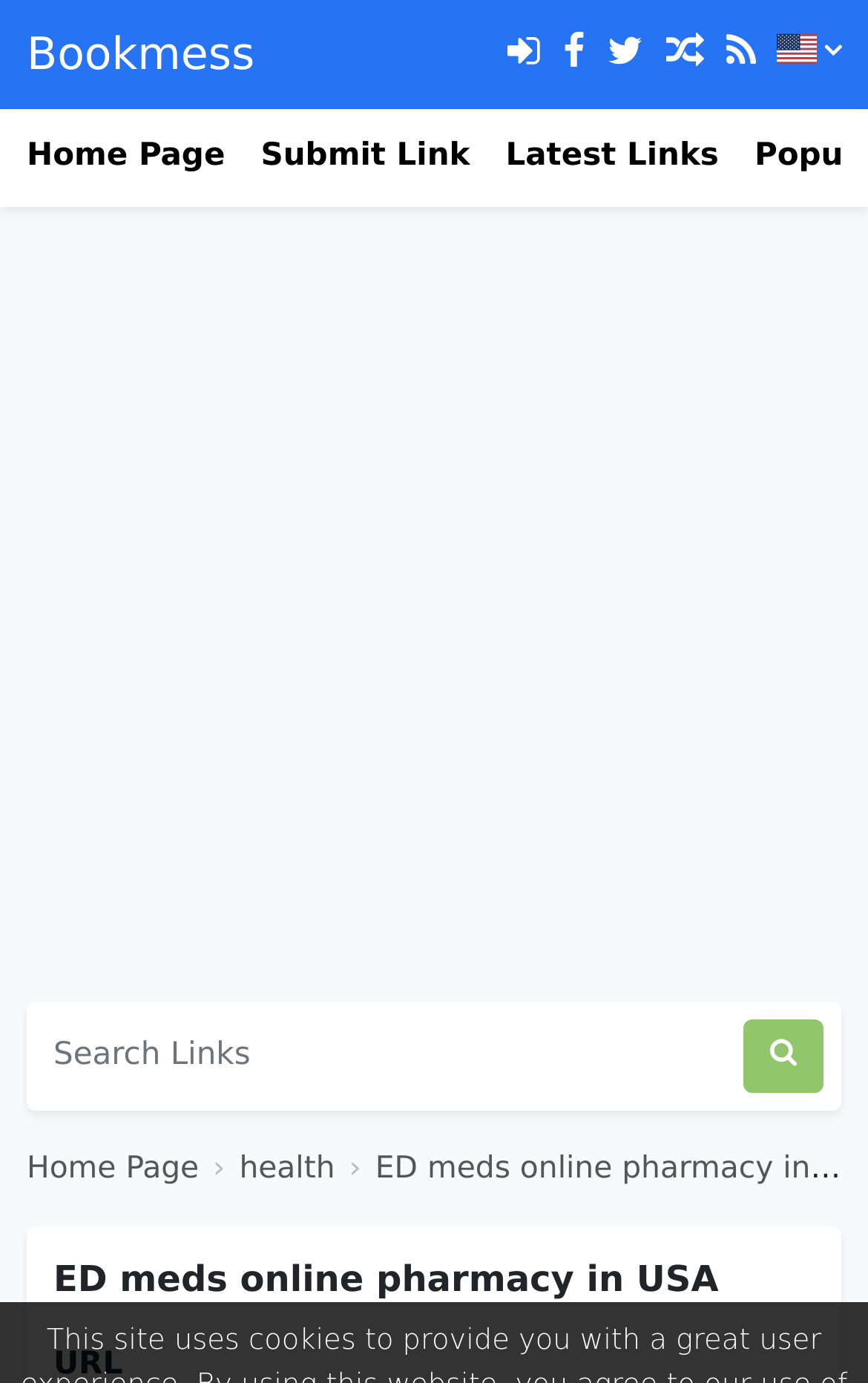Using the element description provided, determine the bounding box coordinates in the format (top-left x, top-left y, bottom-right x, bottom-right y). Ensure that all values are floating point numbers between 0 and 1. Element description: Bookmess

[0.031, 0.019, 0.293, 0.058]